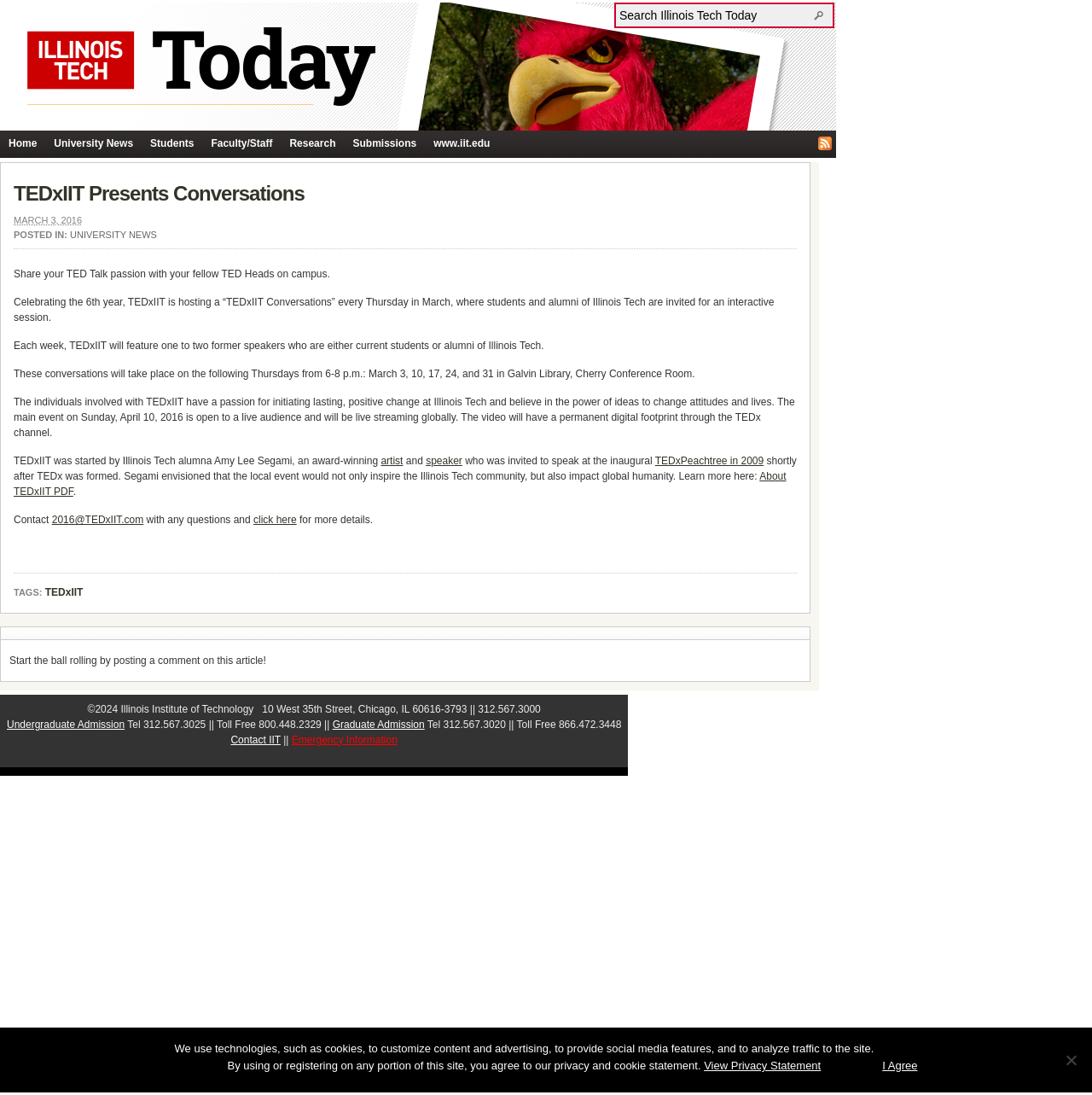Using the webpage screenshot, locate the HTML element that fits the following description and provide its bounding box: "Emergency Information".

[0.267, 0.67, 0.364, 0.681]